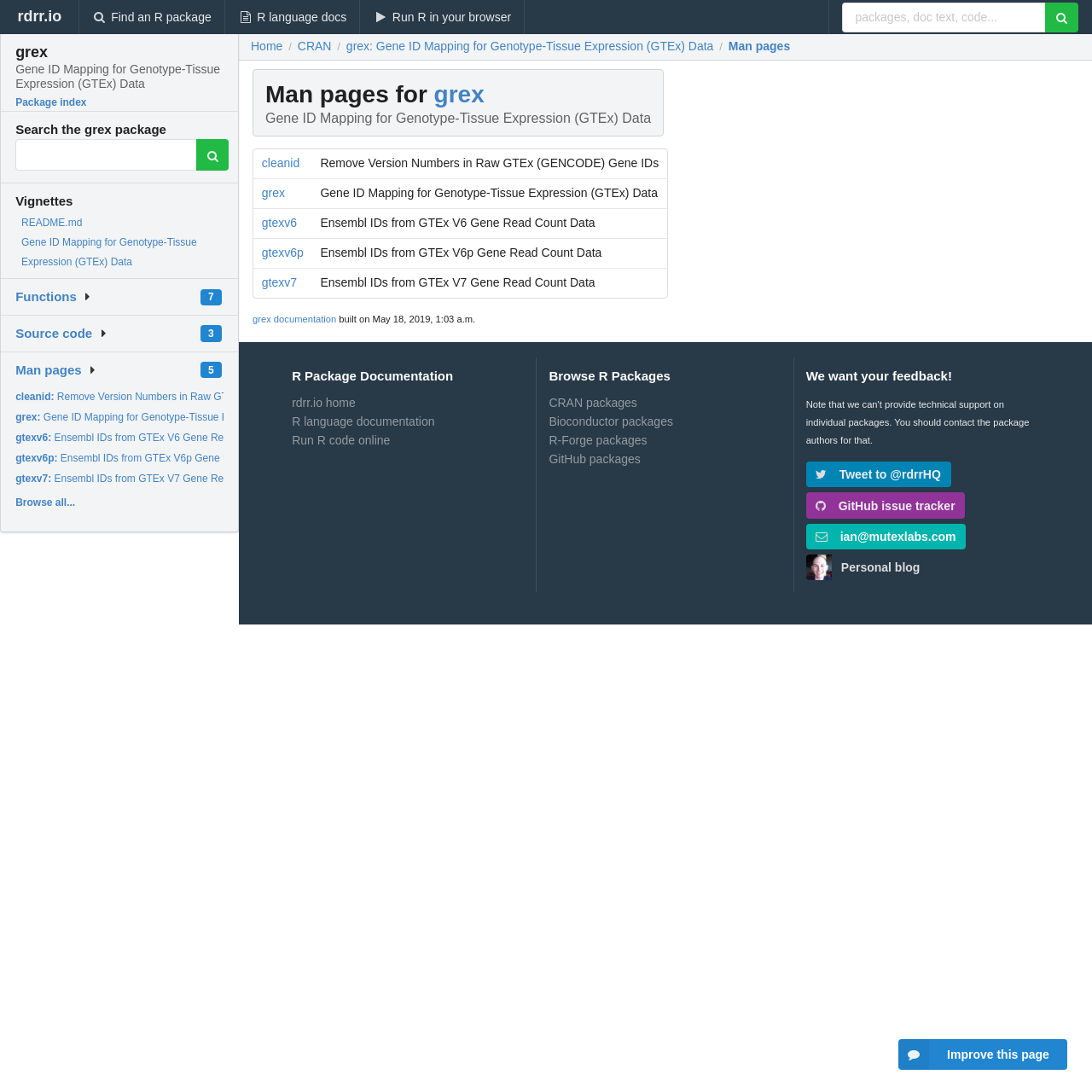Please provide a brief answer to the following inquiry using a single word or phrase:
What is the date when the package was built?

May 18, 2019